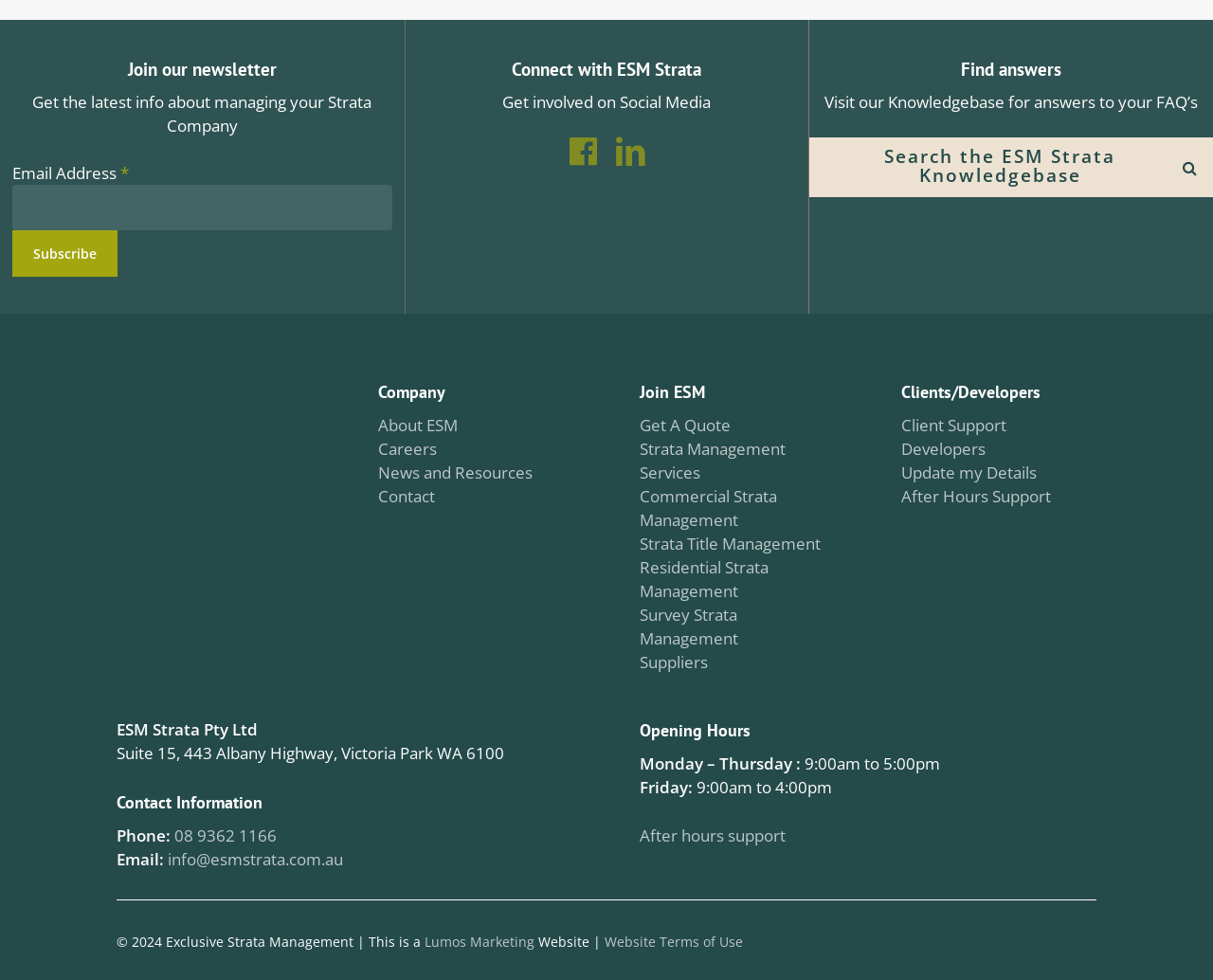Find the bounding box coordinates of the clickable element required to execute the following instruction: "Get a quote". Provide the coordinates as four float numbers between 0 and 1, i.e., [left, top, right, bottom].

[0.527, 0.423, 0.602, 0.445]